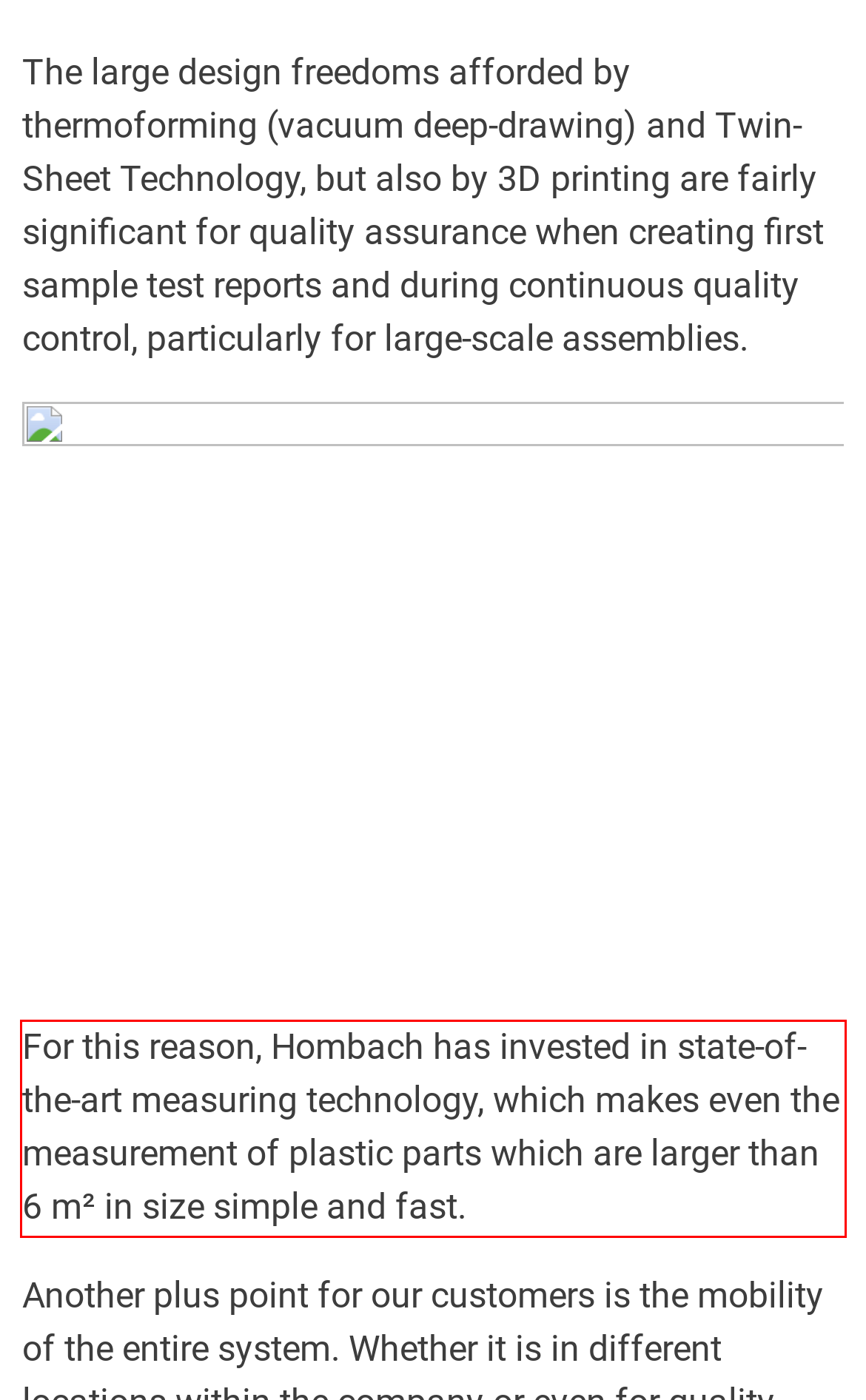Given a webpage screenshot, locate the red bounding box and extract the text content found inside it.

For this reason, Hombach has invested in state-of-the-art measuring technology, which makes even the measurement of plastic parts which are larger than 6 m² in size simple and fast.